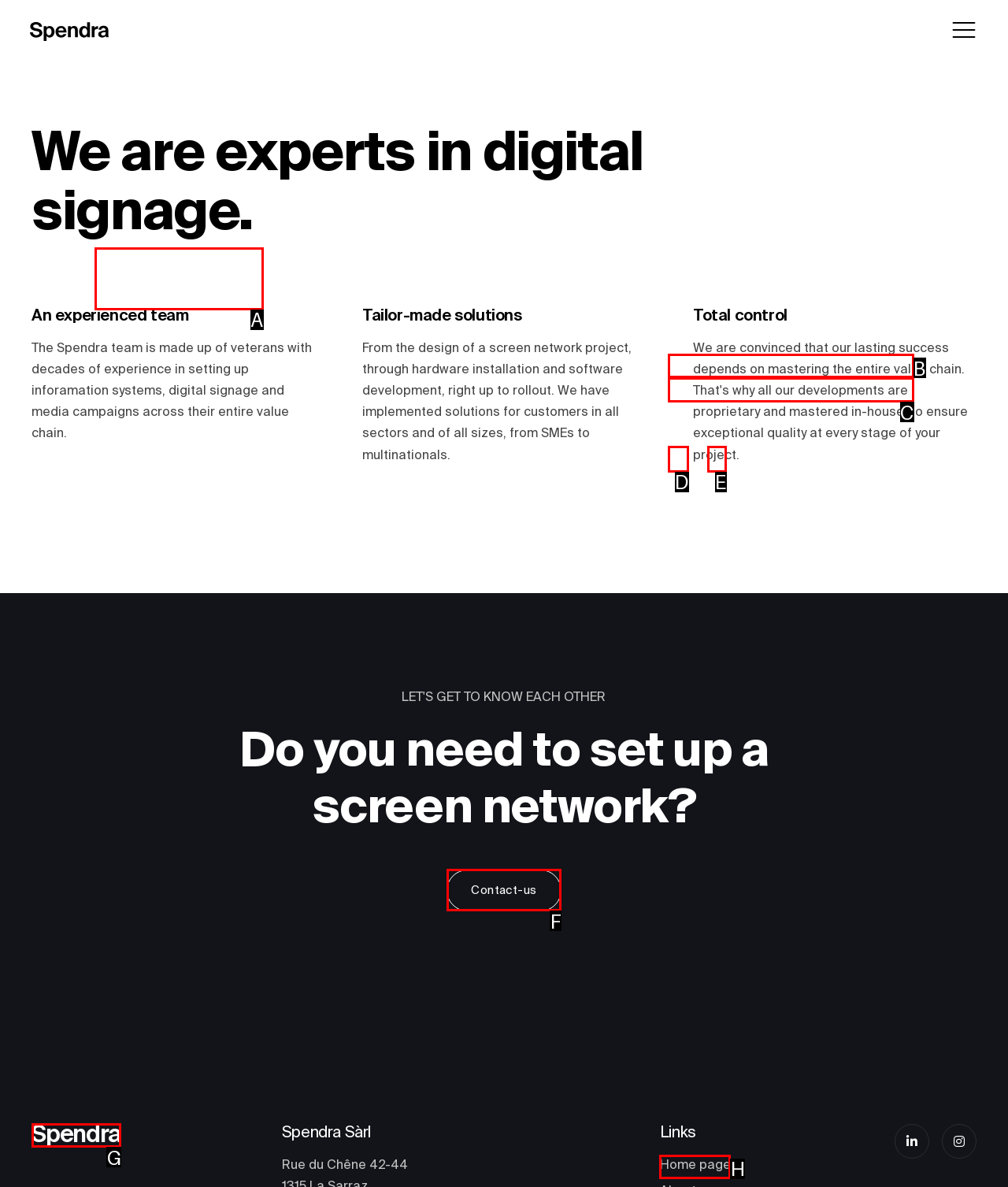Find the appropriate UI element to complete the task: Click the About us link. Indicate your choice by providing the letter of the element.

A